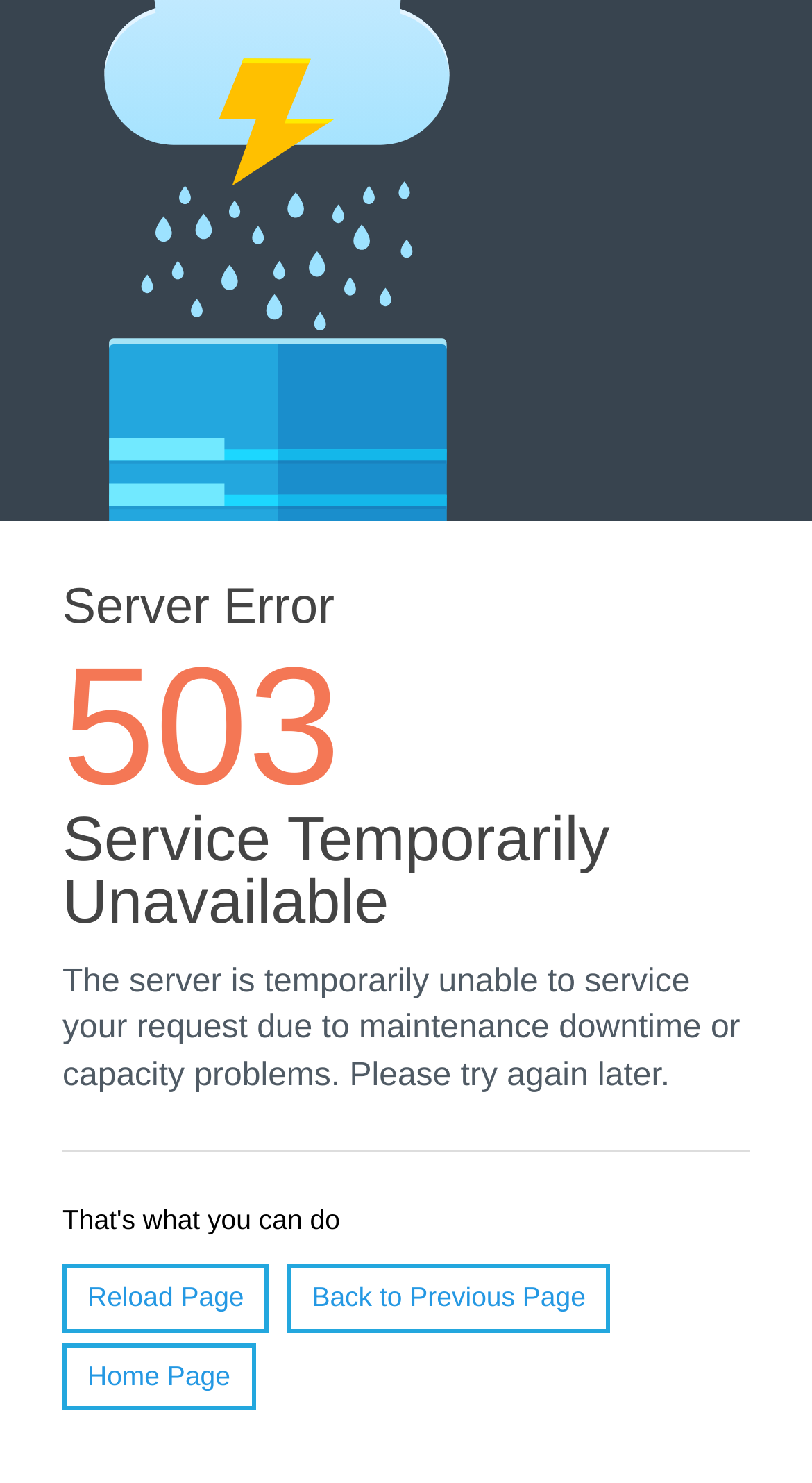What can I do to resolve the server error?
Using the image, give a concise answer in the form of a single word or short phrase.

Try again later